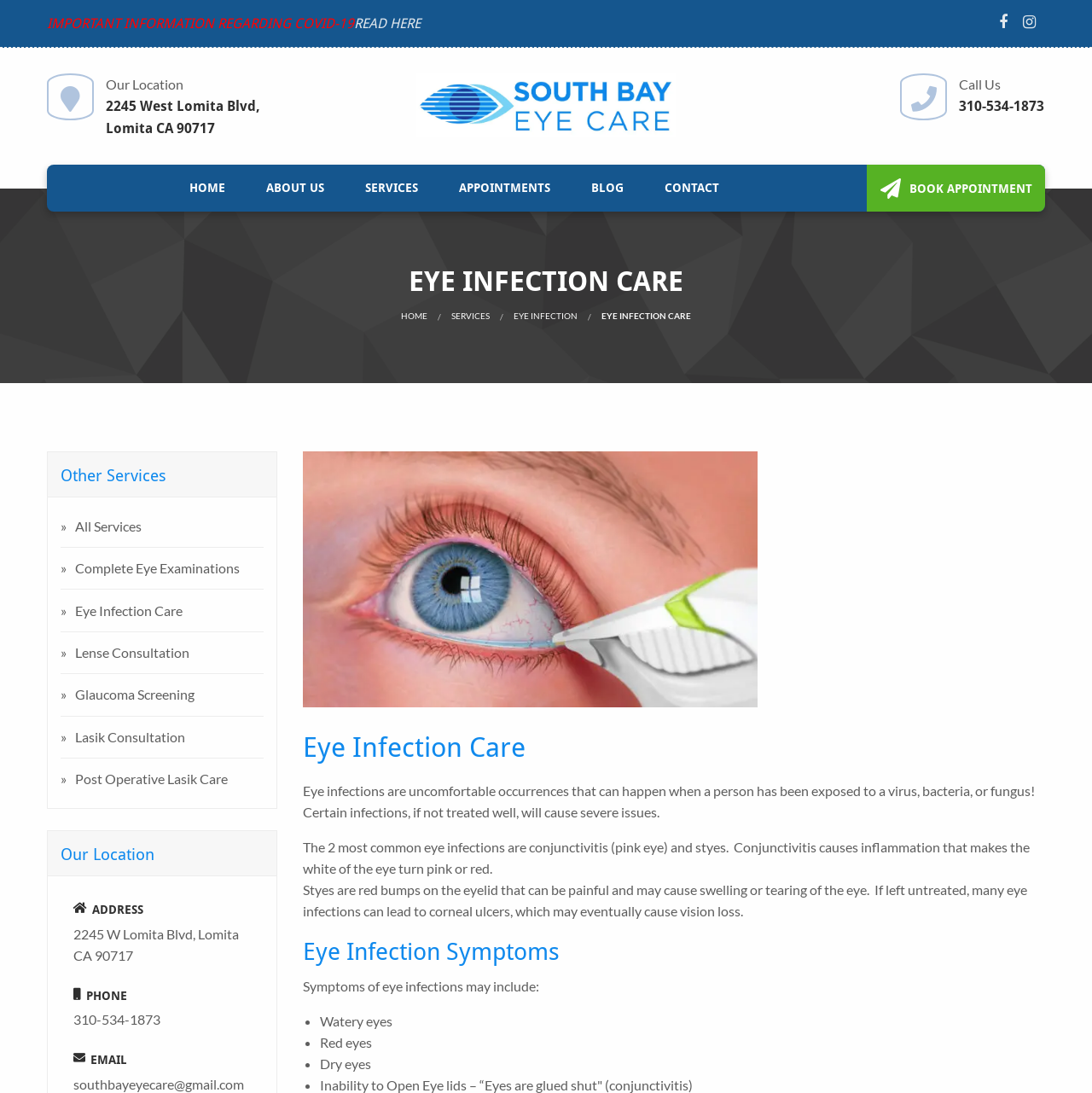Provide the bounding box coordinates, formatted as (top-left x, top-left y, bottom-right x, bottom-right y), with all values being floating point numbers between 0 and 1. Identify the bounding box of the UI element that matches the description: Post Operative Lasik Care

[0.055, 0.698, 0.241, 0.728]